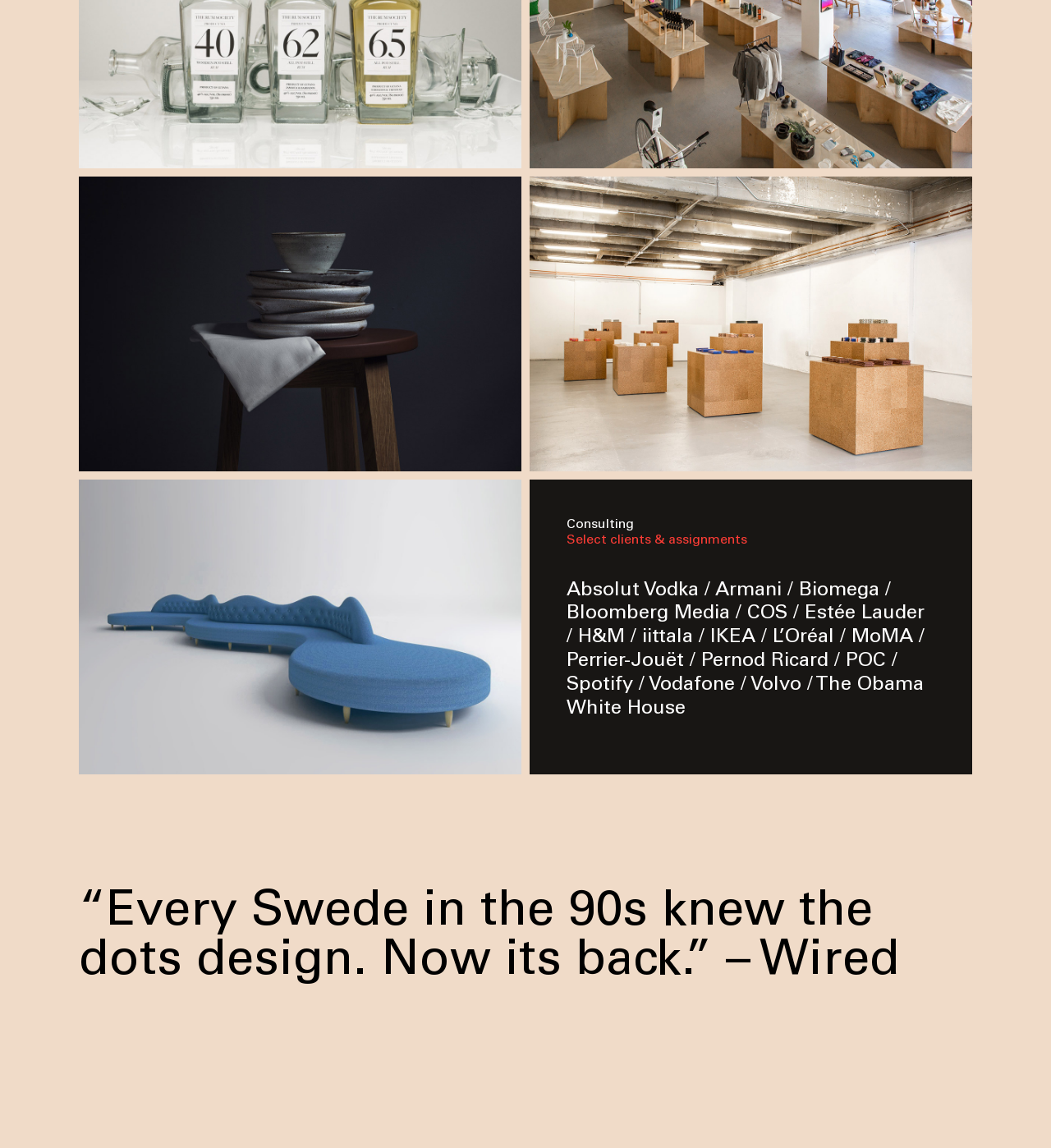Look at the image and answer the question in detail:
How many quotes are there from magazines?

There are five quotes from magazines, which are 'Hypebeast', 'Vogue', 'Architectural Digest', 'Wired', and 'Frame Magazine'. These quotes are located at the bottom of the webpage, and each quote has a corresponding link to its source magazine.